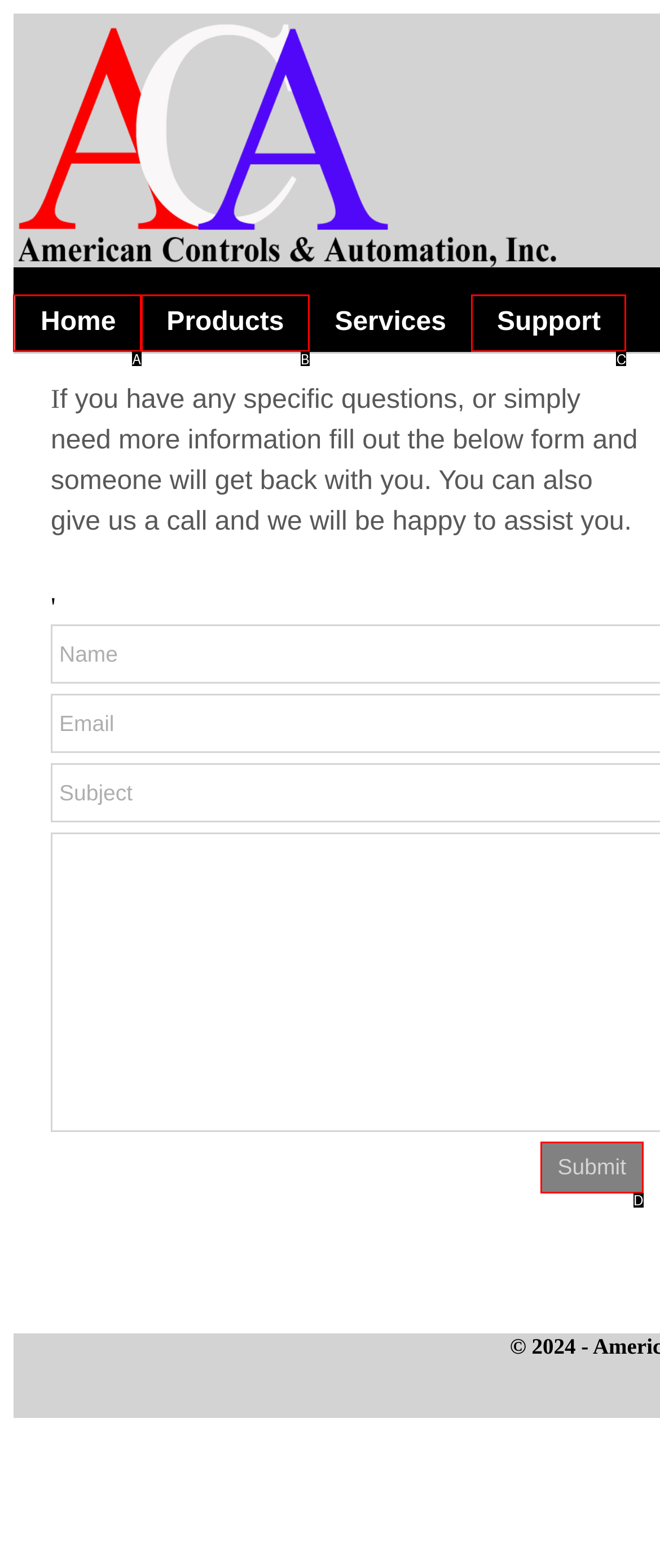Which option is described as follows: parent_node: ' value="Submit"
Answer with the letter of the matching option directly.

D